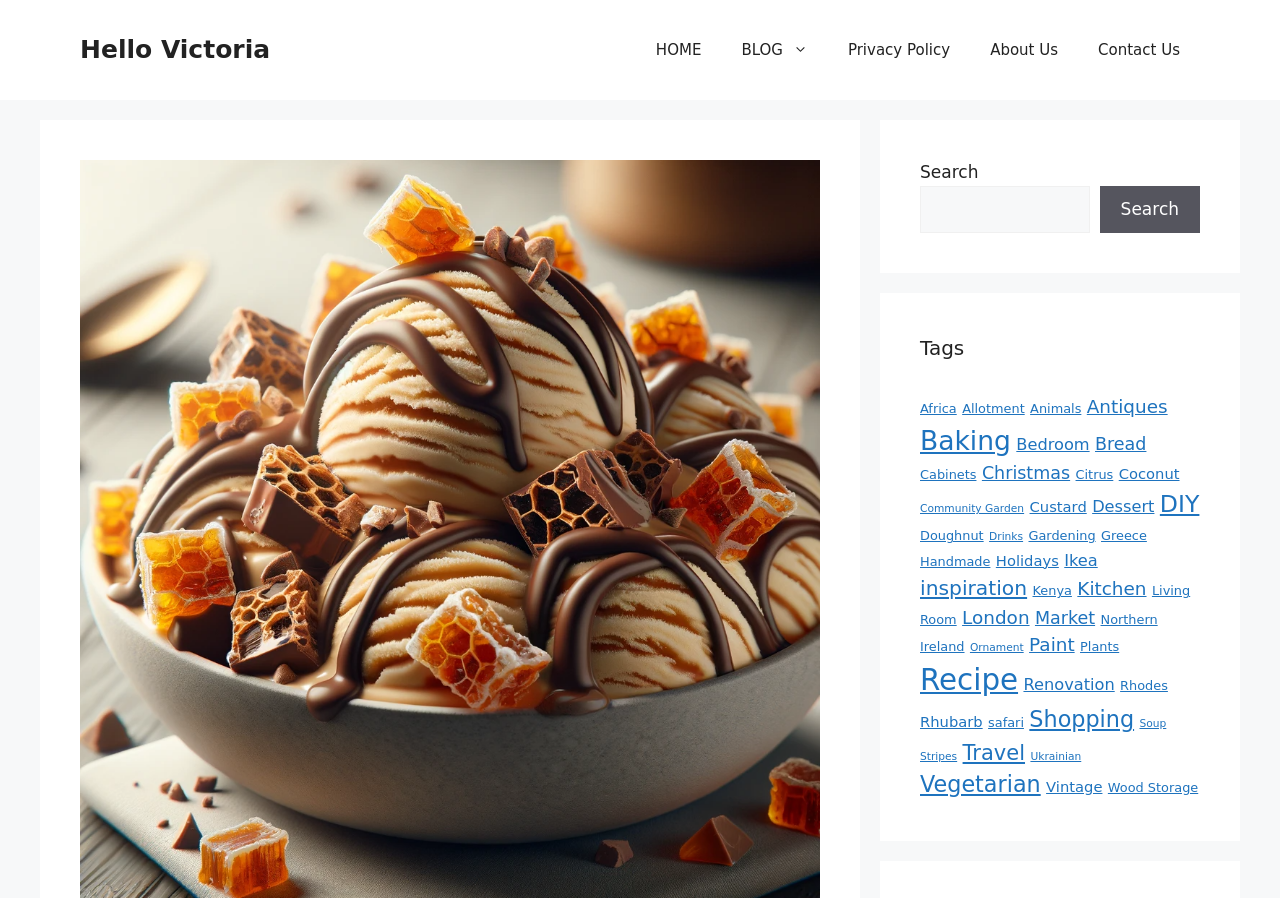Using the information in the image, give a comprehensive answer to the question: 
How many links are in the primary navigation?

I counted the number of link elements within the primary navigation element, which are 'HOME', 'BLOG', 'Privacy Policy', 'About Us', and 'Contact Us'.